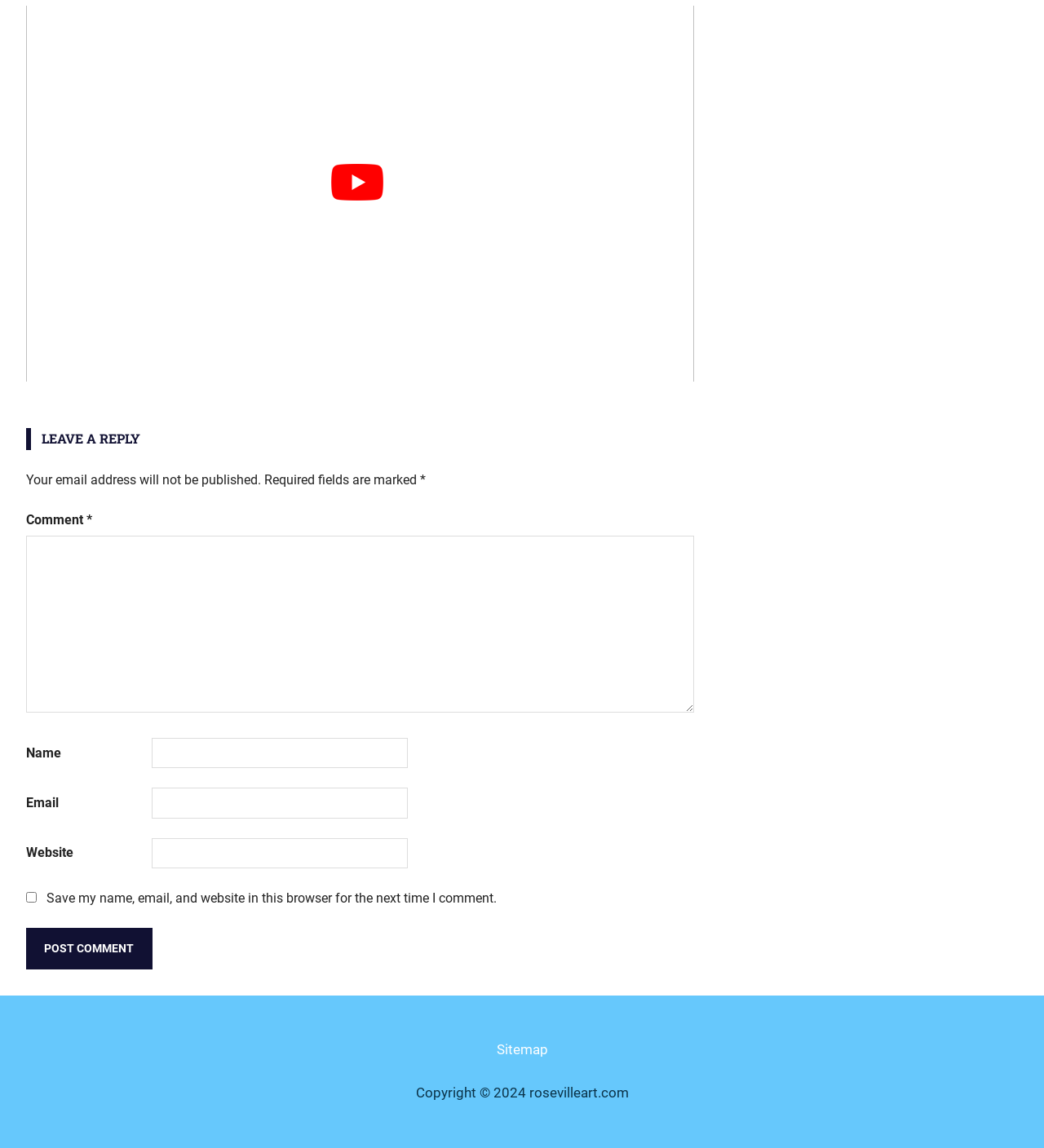Identify the bounding box coordinates for the UI element described by the following text: "parent_node: Name name="author"". Provide the coordinates as four float numbers between 0 and 1, in the format [left, top, right, bottom].

[0.145, 0.643, 0.391, 0.669]